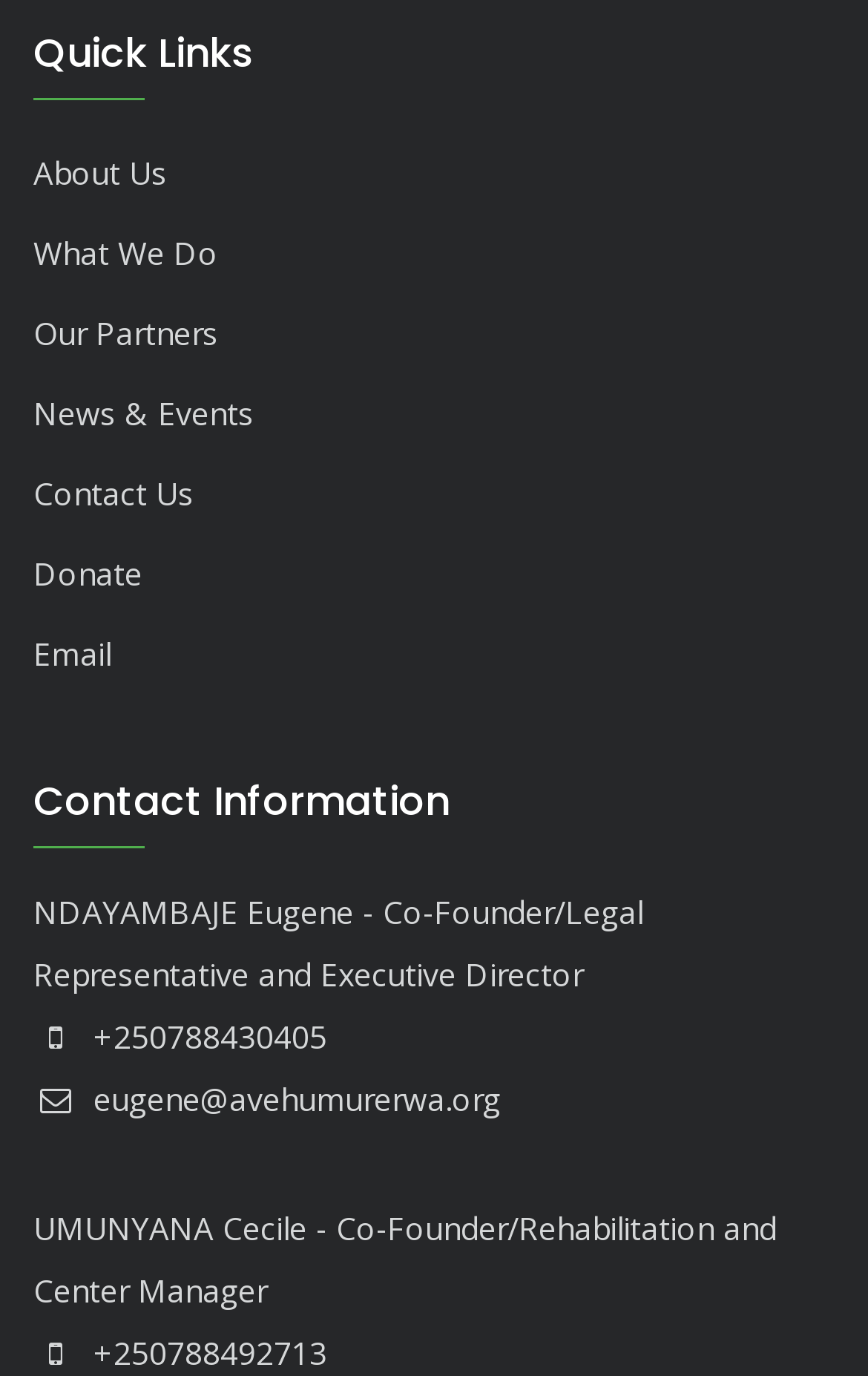What is the phone number of NDAYAMBAJE Eugene?
Using the image, elaborate on the answer with as much detail as possible.

I found the phone number associated with NDAYAMBAJE Eugene, which is the Co-Founder/Legal Representative and Executive Director, by looking at the text next to his name.